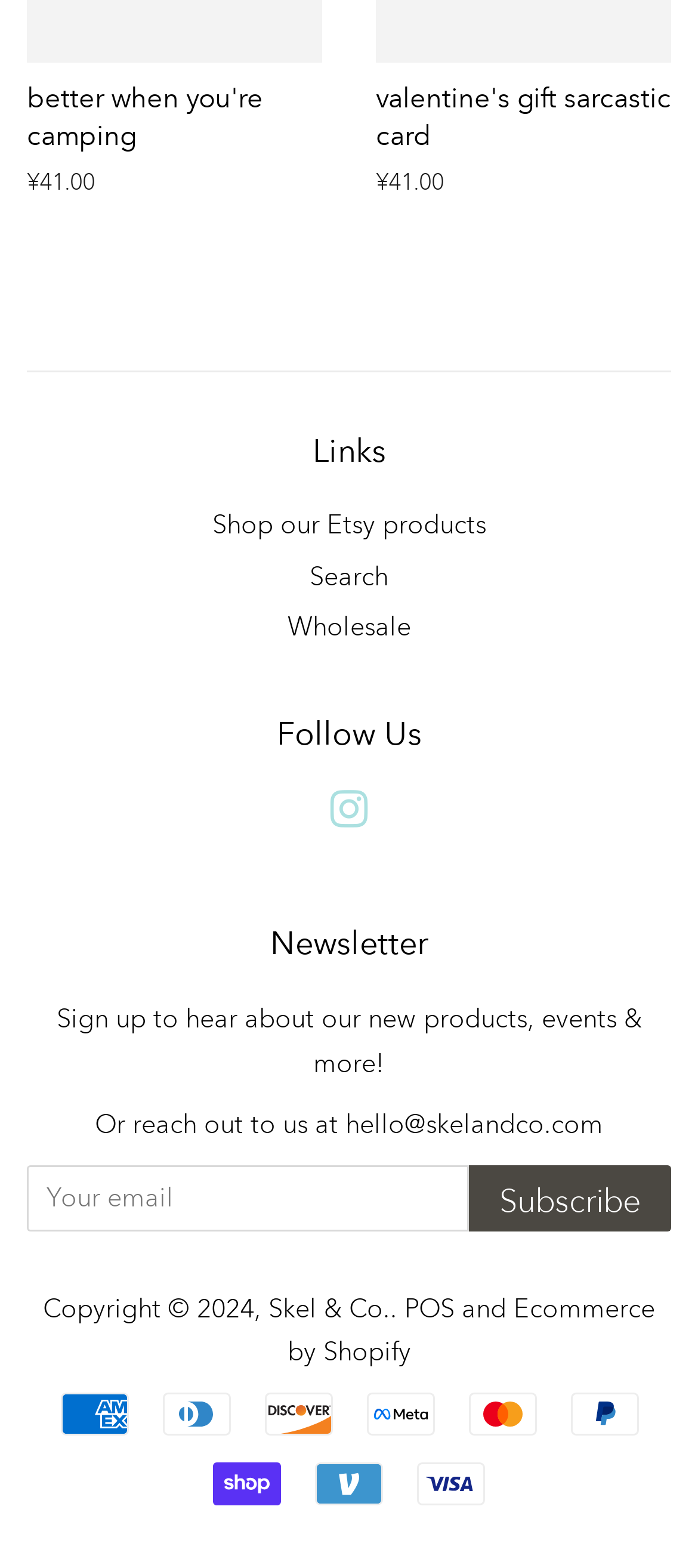Please specify the bounding box coordinates in the format (top-left x, top-left y, bottom-right x, bottom-right y), with all values as floating point numbers between 0 and 1. Identify the bounding box of the UI element described by: Ecommerce by Shopify

[0.412, 0.824, 0.938, 0.873]